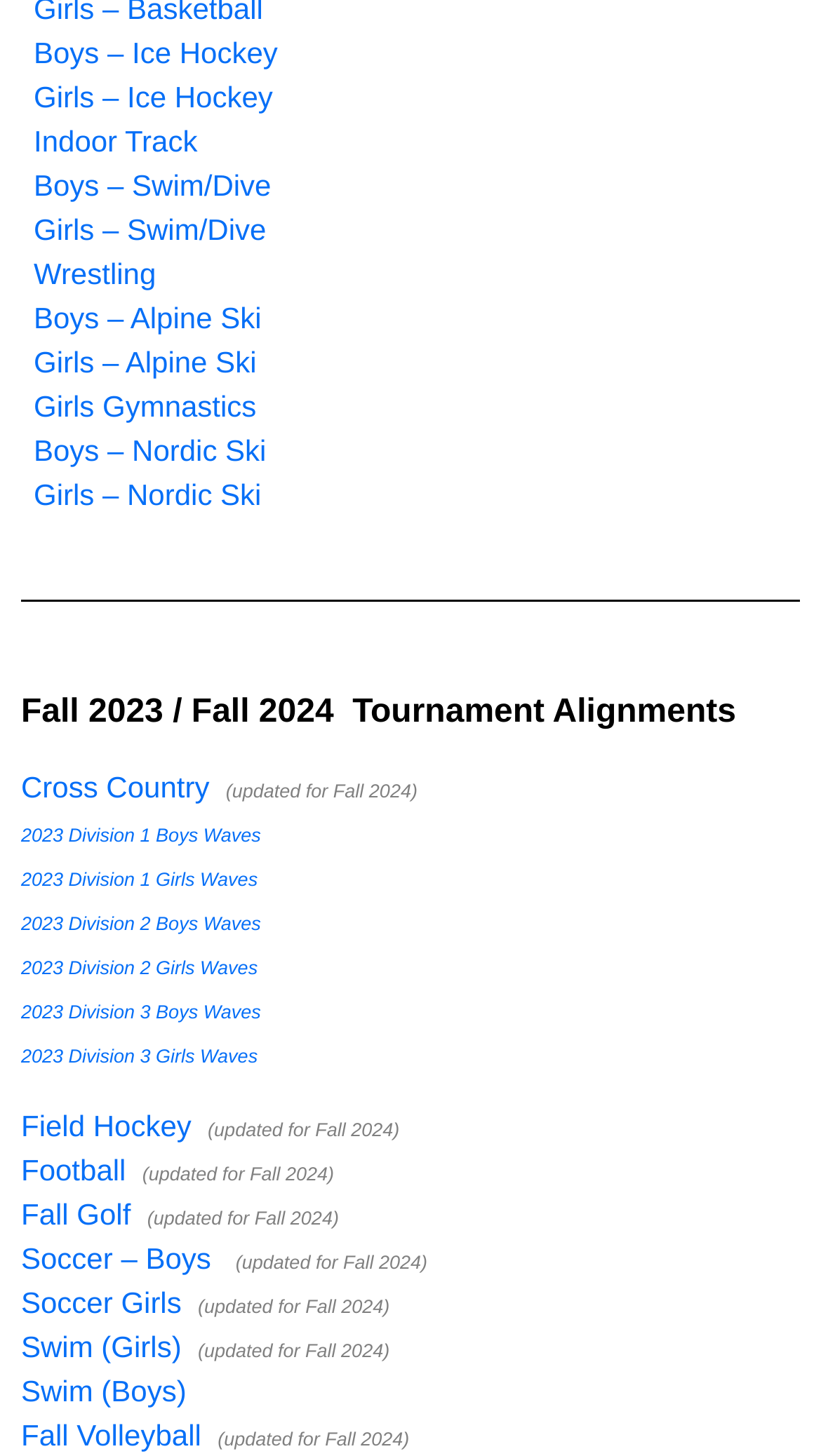Determine the bounding box coordinates for the region that must be clicked to execute the following instruction: "Go to 2023 Division 1 Boys Waves".

[0.026, 0.566, 0.318, 0.581]